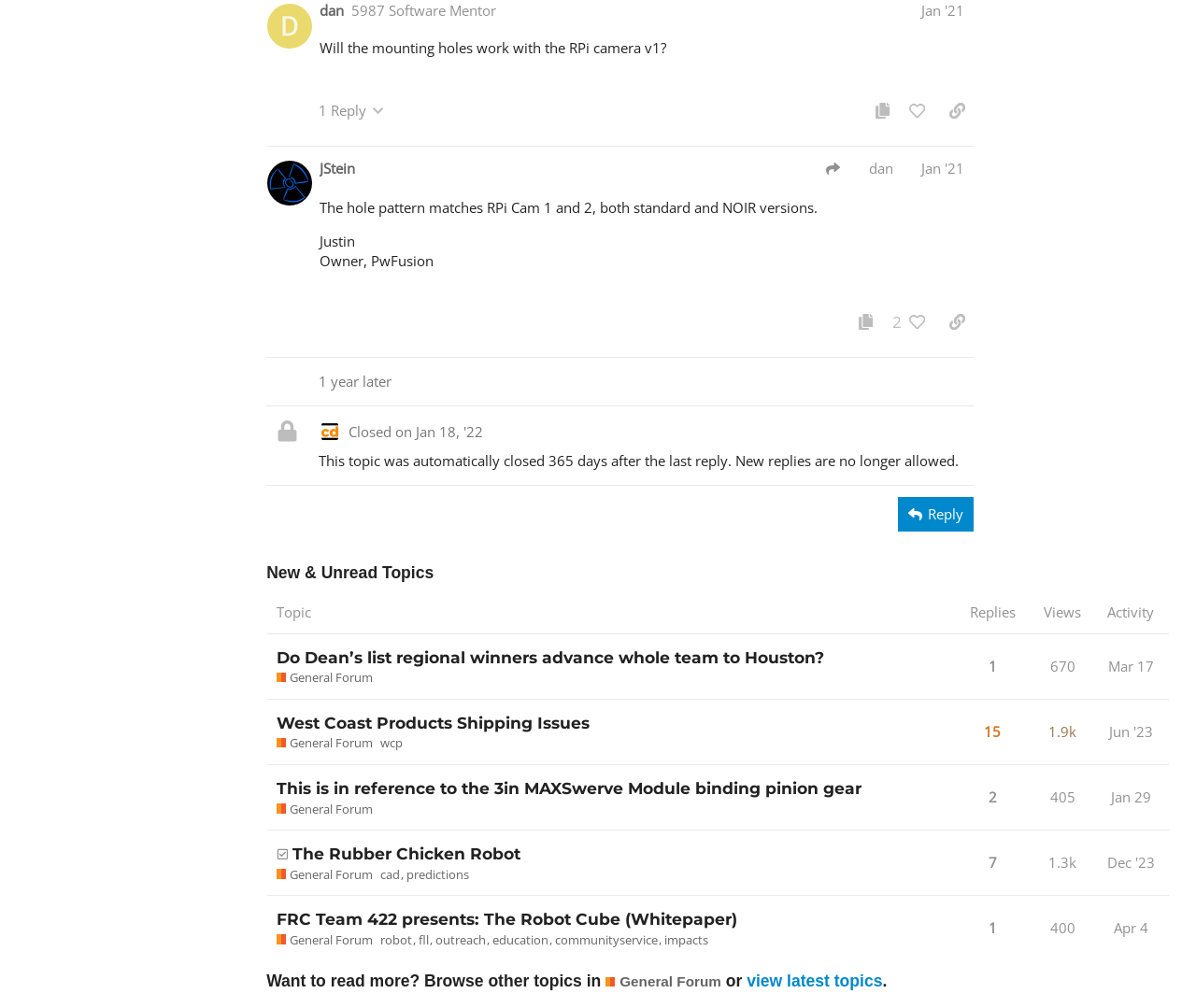What is the status of the topic with the ID 887?
Please provide a comprehensive answer based on the information in the image.

I looked at the topic with the ID 887 and found a StaticText element with the text 'Closed'. This indicates that the topic is closed.